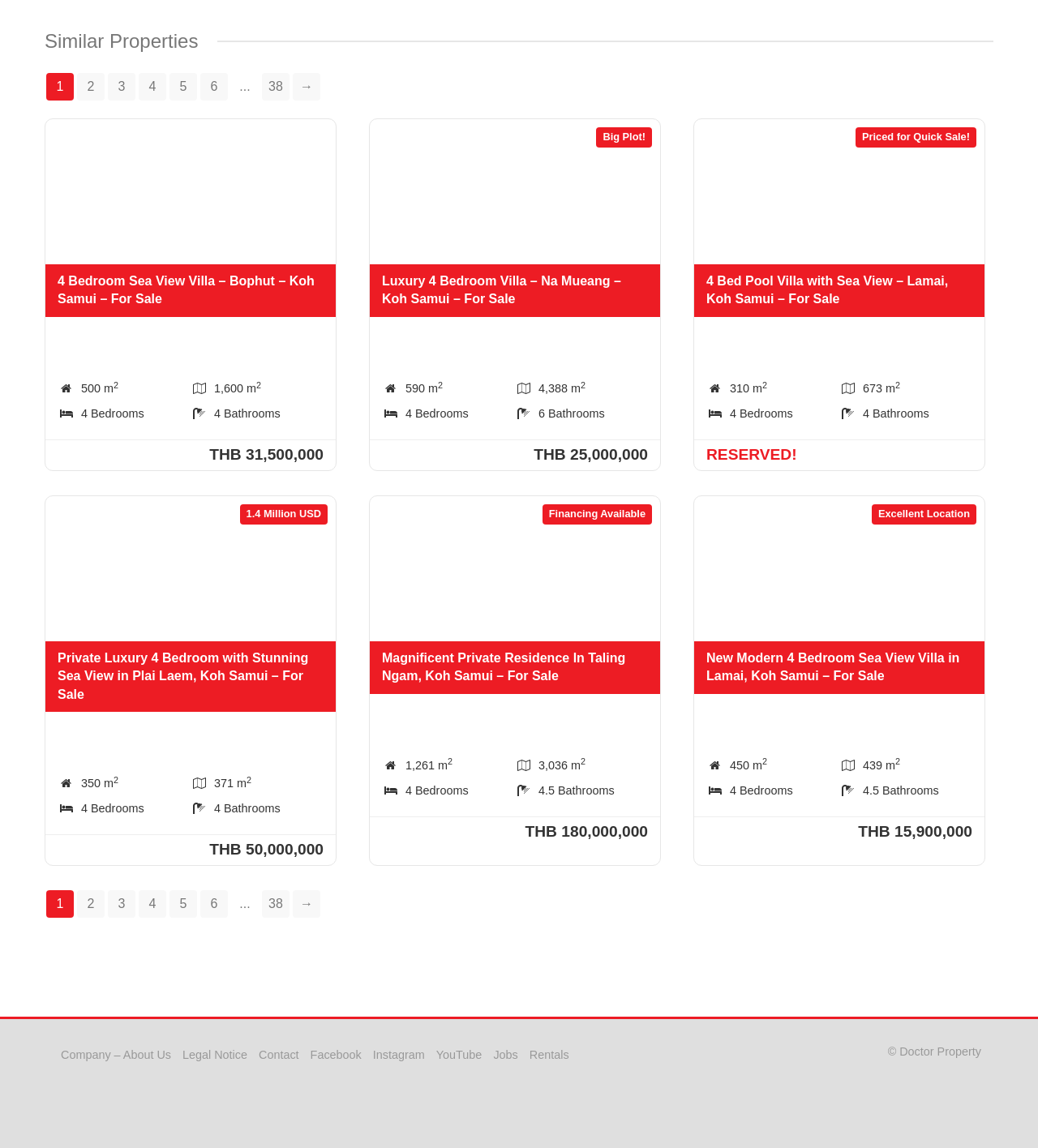What is the price of the 4 Bed Pool Villa with Sea View?
Refer to the screenshot and respond with a concise word or phrase.

Not available